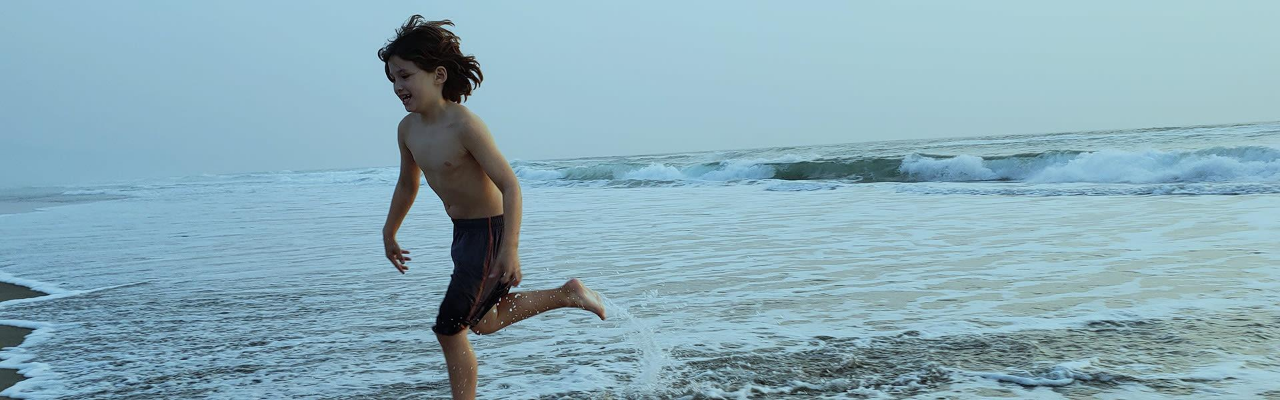Describe every significant element in the image thoroughly.

A joyful young boy runs along the sandy beach, splashing through the gentle waves as they meet the shore. The sun casts a soft glow over the scene, enhancing the serene atmosphere of the ocean setting. With his hair tousled by the breeze and a look of pure delight on his face, he embodies the carefree spirit of childhood during a fun day at the beach. The rhythmic sound of the waves and the inviting ocean backdrop make this moment a perfect representation of summer adventures and the joy of outdoor play.